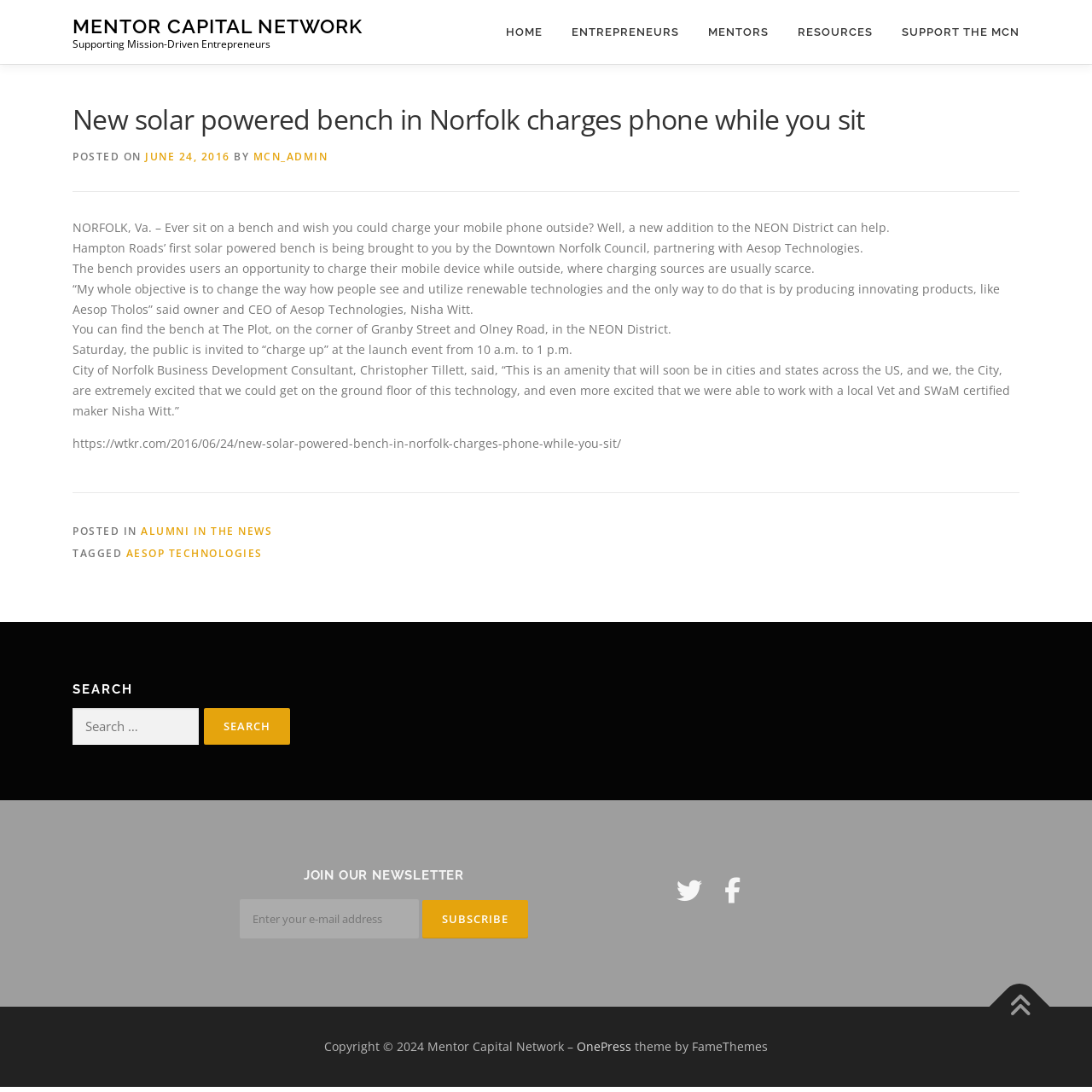Please locate the bounding box coordinates for the element that should be clicked to achieve the following instruction: "Subscribe to the newsletter". Ensure the coordinates are given as four float numbers between 0 and 1, i.e., [left, top, right, bottom].

[0.387, 0.825, 0.484, 0.86]